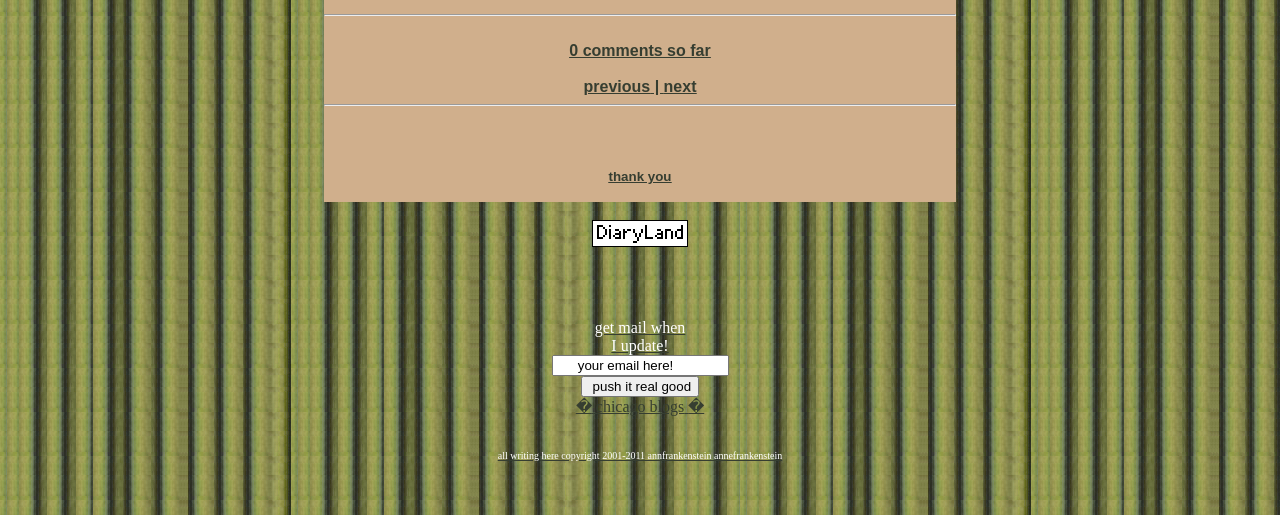Please specify the bounding box coordinates of the clickable section necessary to execute the following command: "click the 'push it real good' button".

[0.454, 0.73, 0.546, 0.771]